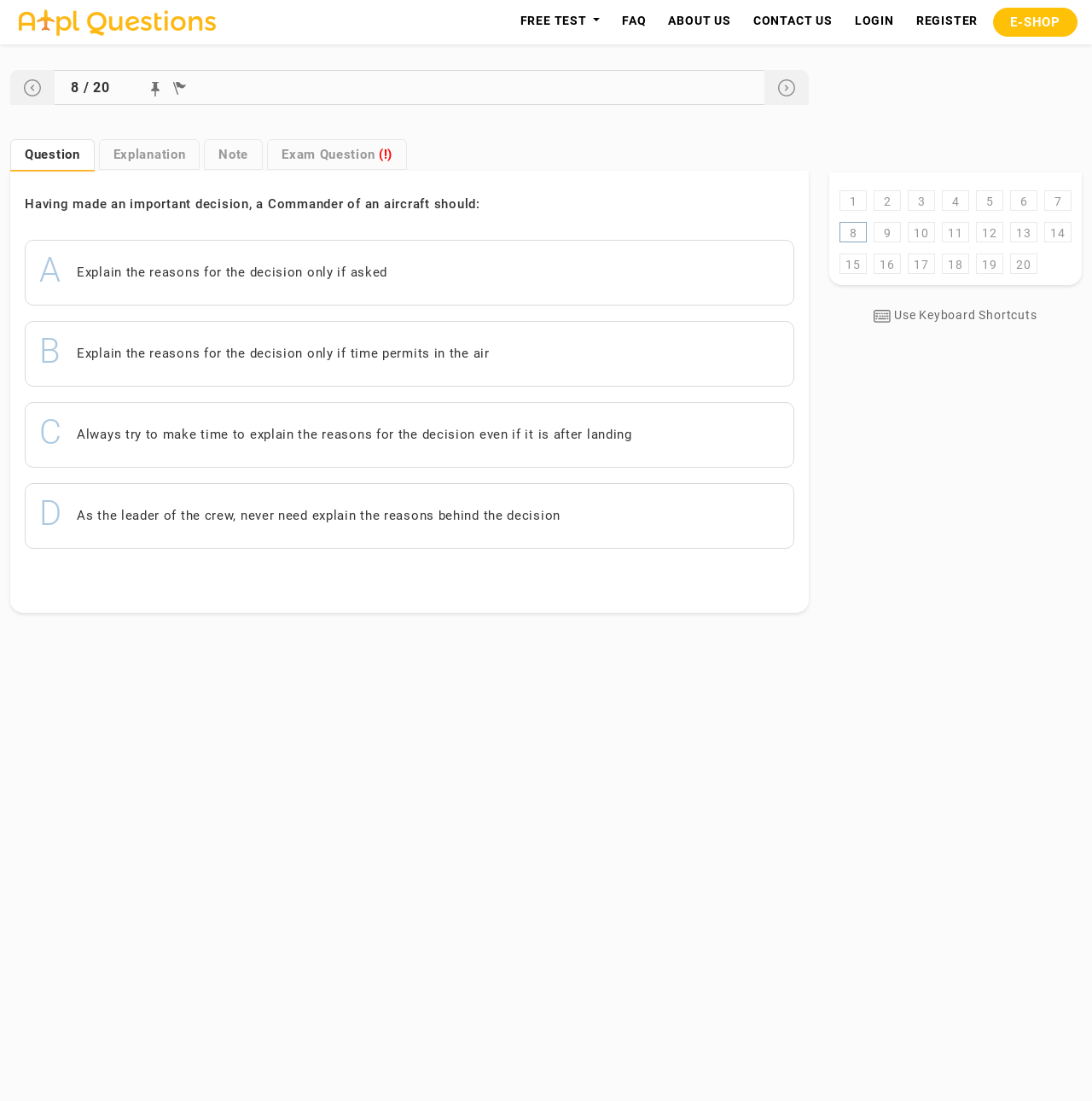Please find the bounding box coordinates of the element that you should click to achieve the following instruction: "Click on the 'Next Question' button". The coordinates should be presented as four float numbers between 0 and 1: [left, top, right, bottom].

[0.712, 0.072, 0.728, 0.087]